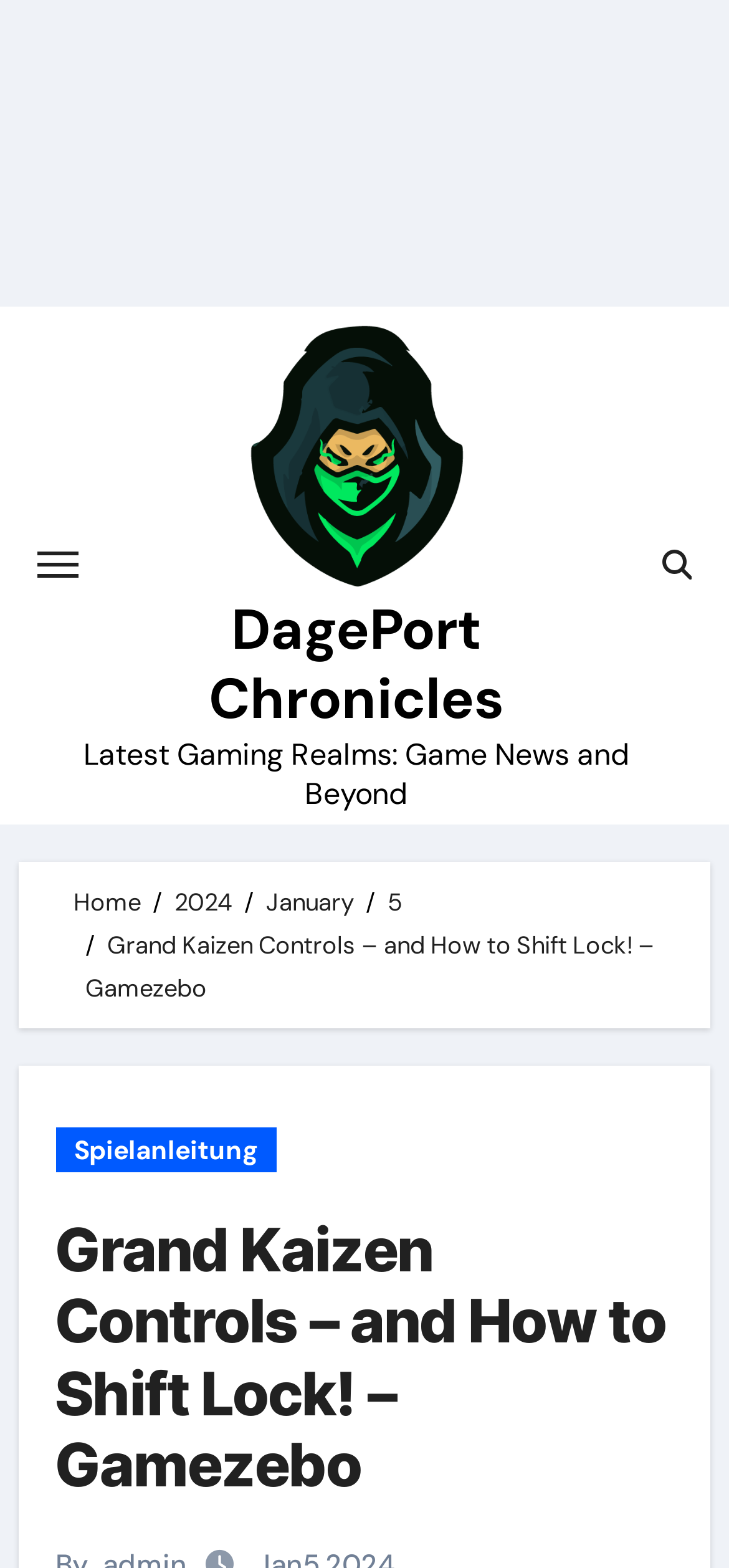Explain the webpage in detail, including its primary components.

The webpage appears to be a blog post or article about Grand Kaizen Controls and how to shift lock in a game. At the top left, there is a button to toggle navigation. Next to it, there is a link to "DagePort Chronicles" with an accompanying image. Below this, there is a link to "DagePort Chronicles" again.

On the top right, there is a search icon represented by a magnifying glass. Below it, there is a breadcrumb navigation menu that shows the path "Home > 2024 > January > 5 > Grand Kaizen Controls – and How to Shift Lock! – Gamezebo". 

The main content of the page is headed by a title "Grand Kaizen Controls – and How to Shift Lock! – Gamezebo" which is also a link. Below the title, there is a link to "Spielanleitung" which means "game instructions" in German. 

At the very bottom right, there is a social media icon represented by a paper airplane. The page also has a static text that reads "Latest Gaming Realms: Game News and Beyond" which is likely a tagline or a description of the website.